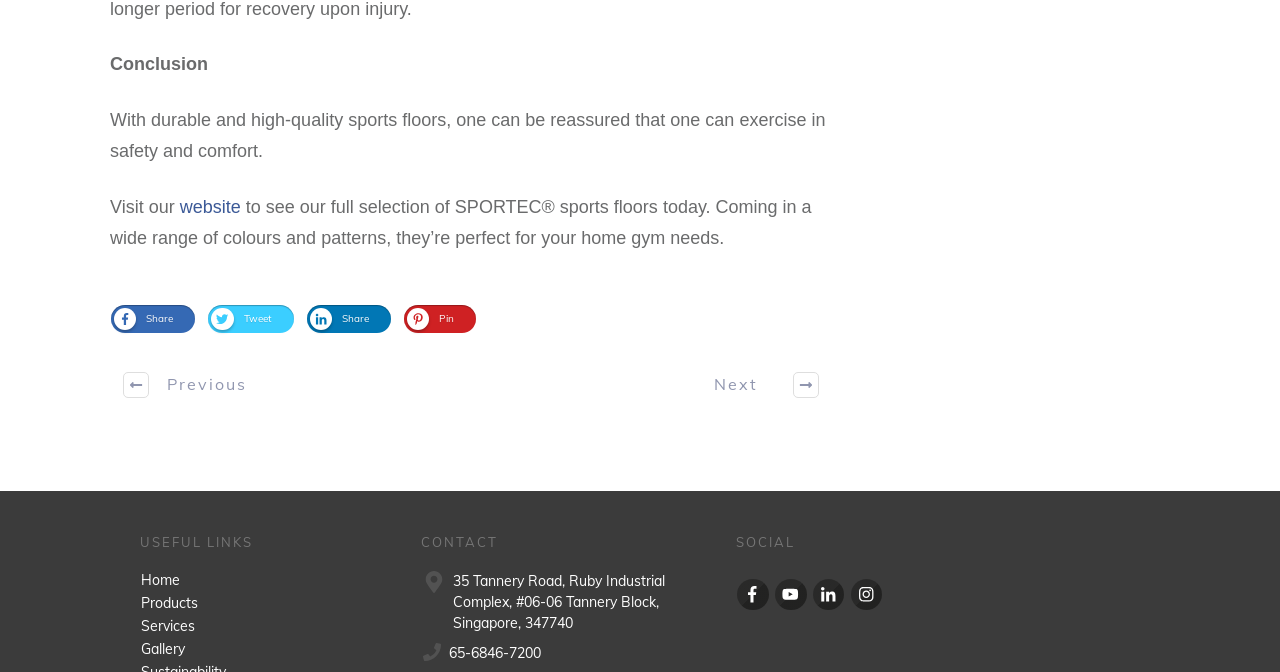How many social media links are there?
Answer the question with a detailed and thorough explanation.

There are five social media links, each with an image, located at the bottom of the webpage. They are Facebook, Twitter, Pinterest, and two others.